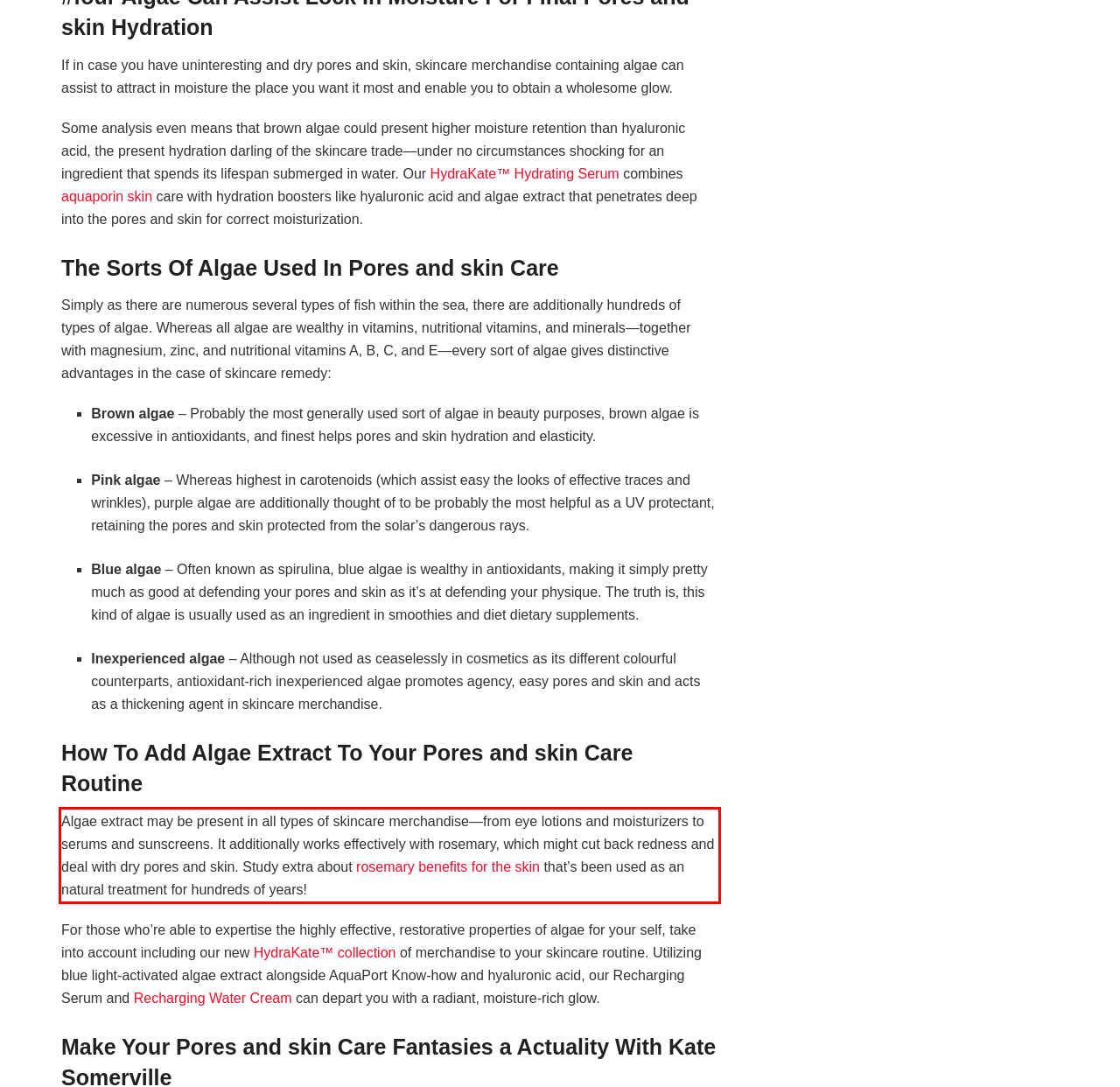Given the screenshot of the webpage, identify the red bounding box, and recognize the text content inside that red bounding box.

Algae extract may be present in all types of skincare merchandise—from eye lotions and moisturizers to serums and sunscreens. It additionally works effectively with rosemary, which might cut back redness and deal with dry pores and skin. Study extra about rosemary benefits for the skin that’s been used as an natural treatment for hundreds of years!